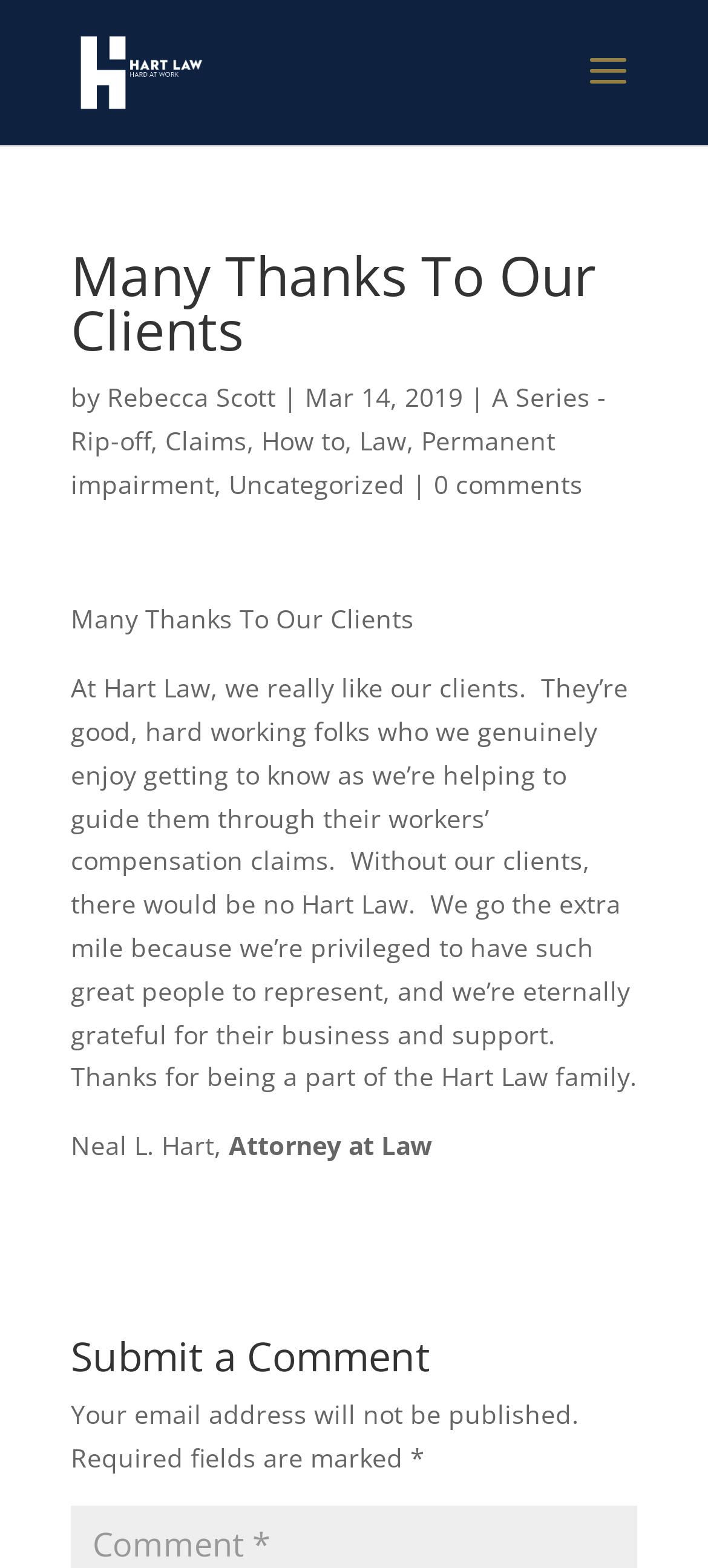Provide the bounding box coordinates for the specified HTML element described in this description: "Law". The coordinates should be four float numbers ranging from 0 to 1, in the format [left, top, right, bottom].

[0.508, 0.27, 0.574, 0.292]